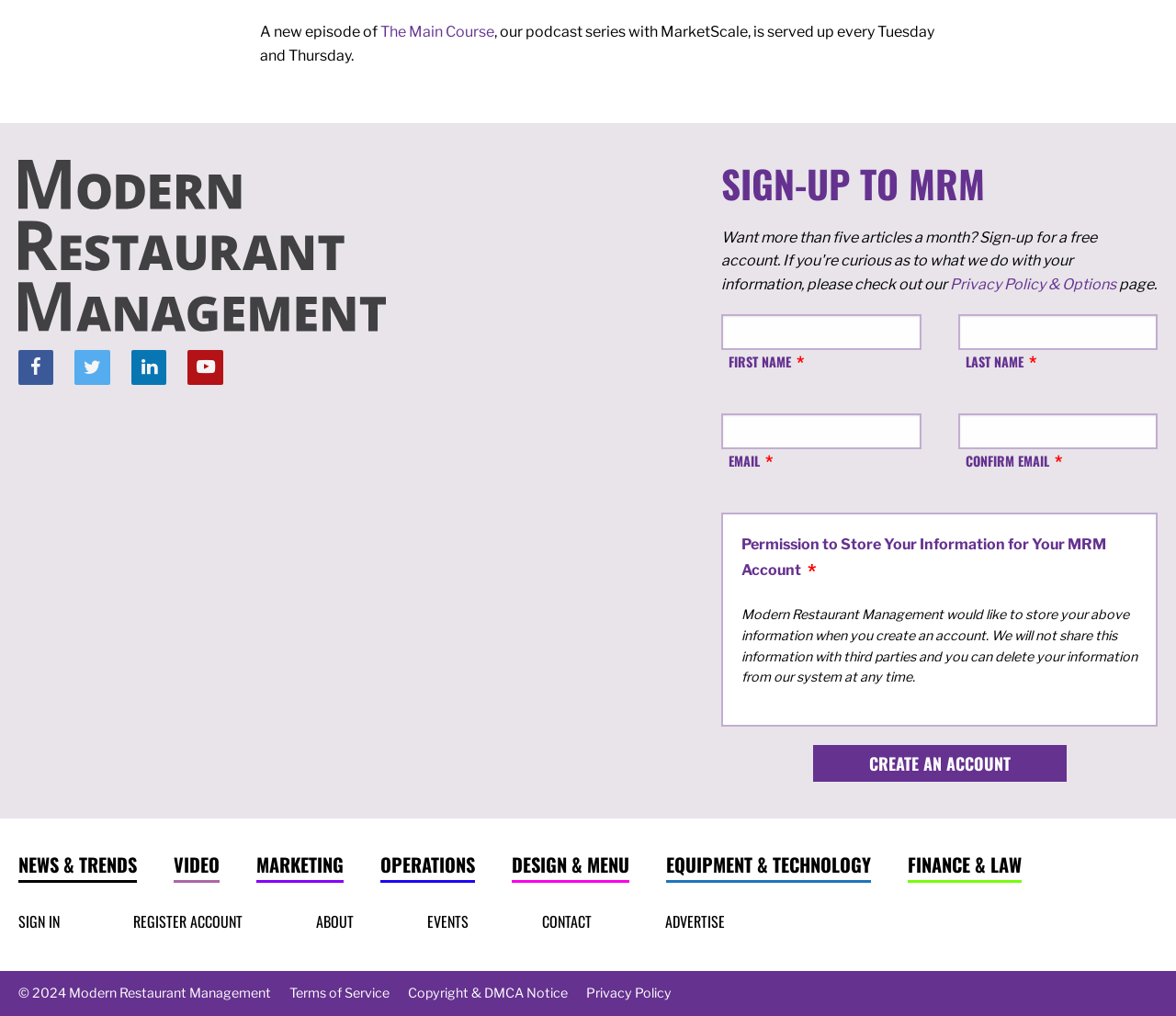What is the purpose of the form on the webpage?
Based on the image, respond with a single word or phrase.

To create an account